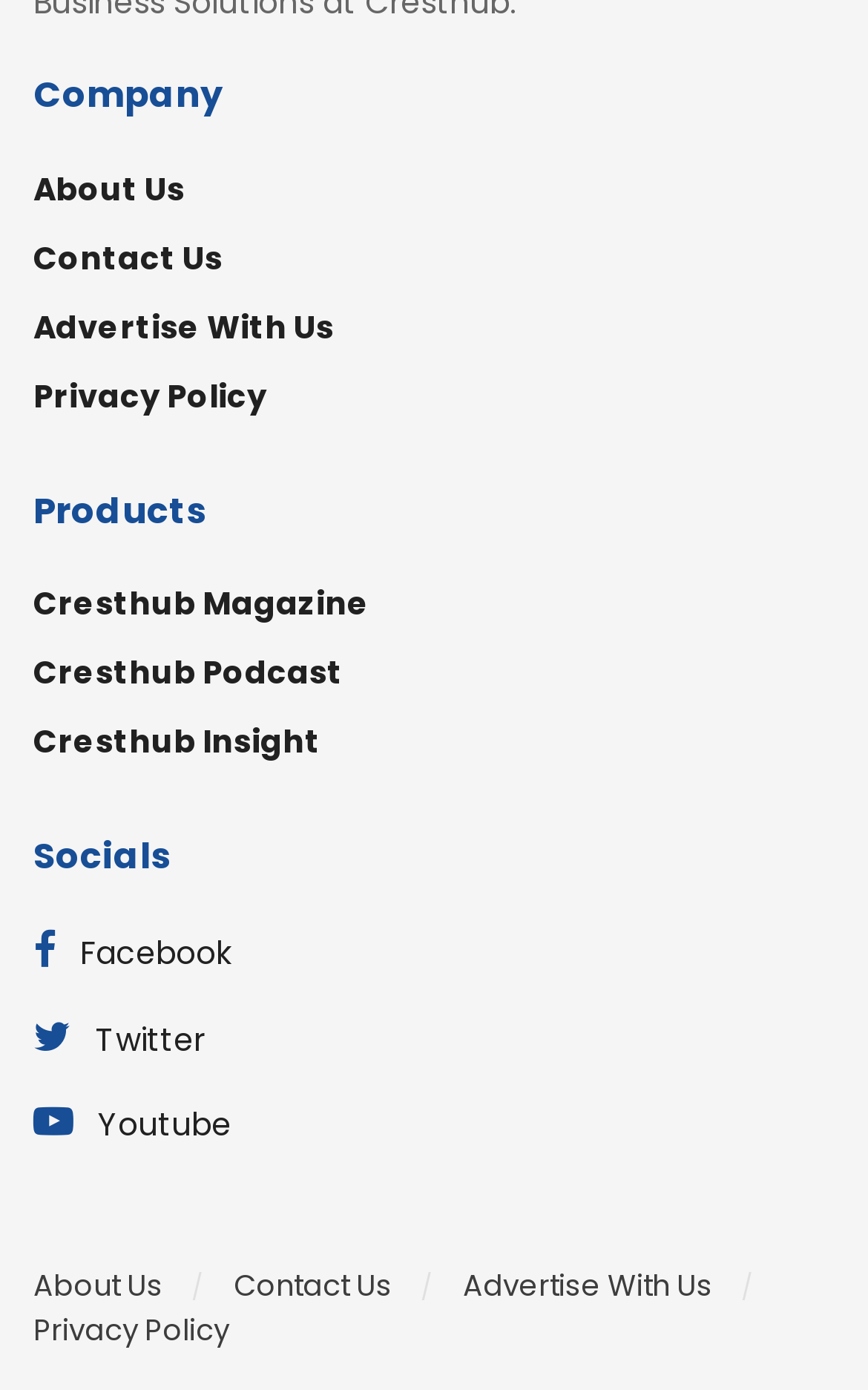Identify the bounding box coordinates for the element you need to click to achieve the following task: "Contact Us". The coordinates must be four float values ranging from 0 to 1, formatted as [left, top, right, bottom].

[0.269, 0.91, 0.451, 0.94]